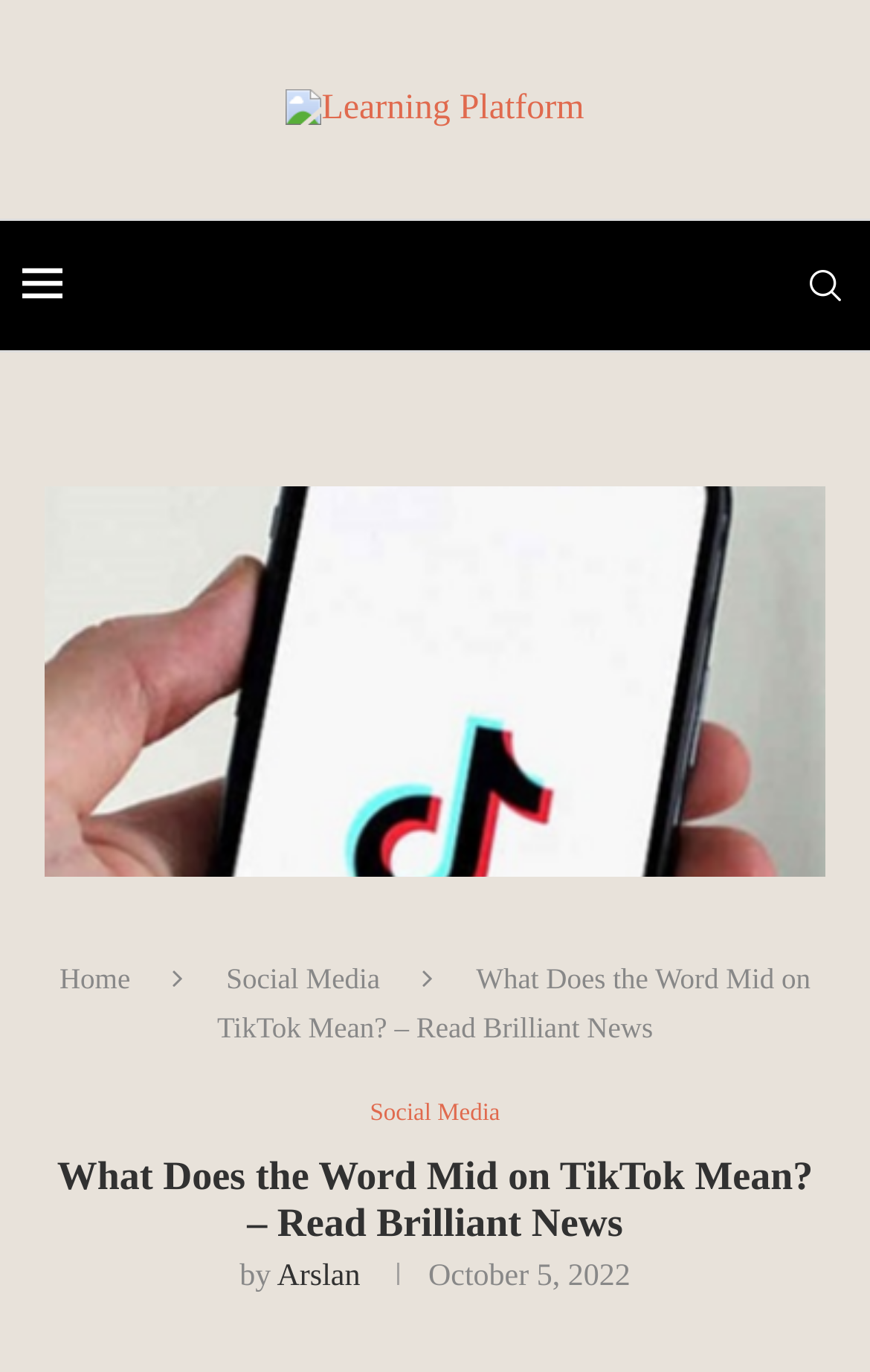Provide a one-word or one-phrase answer to the question:
When was this article published?

October 5, 2022